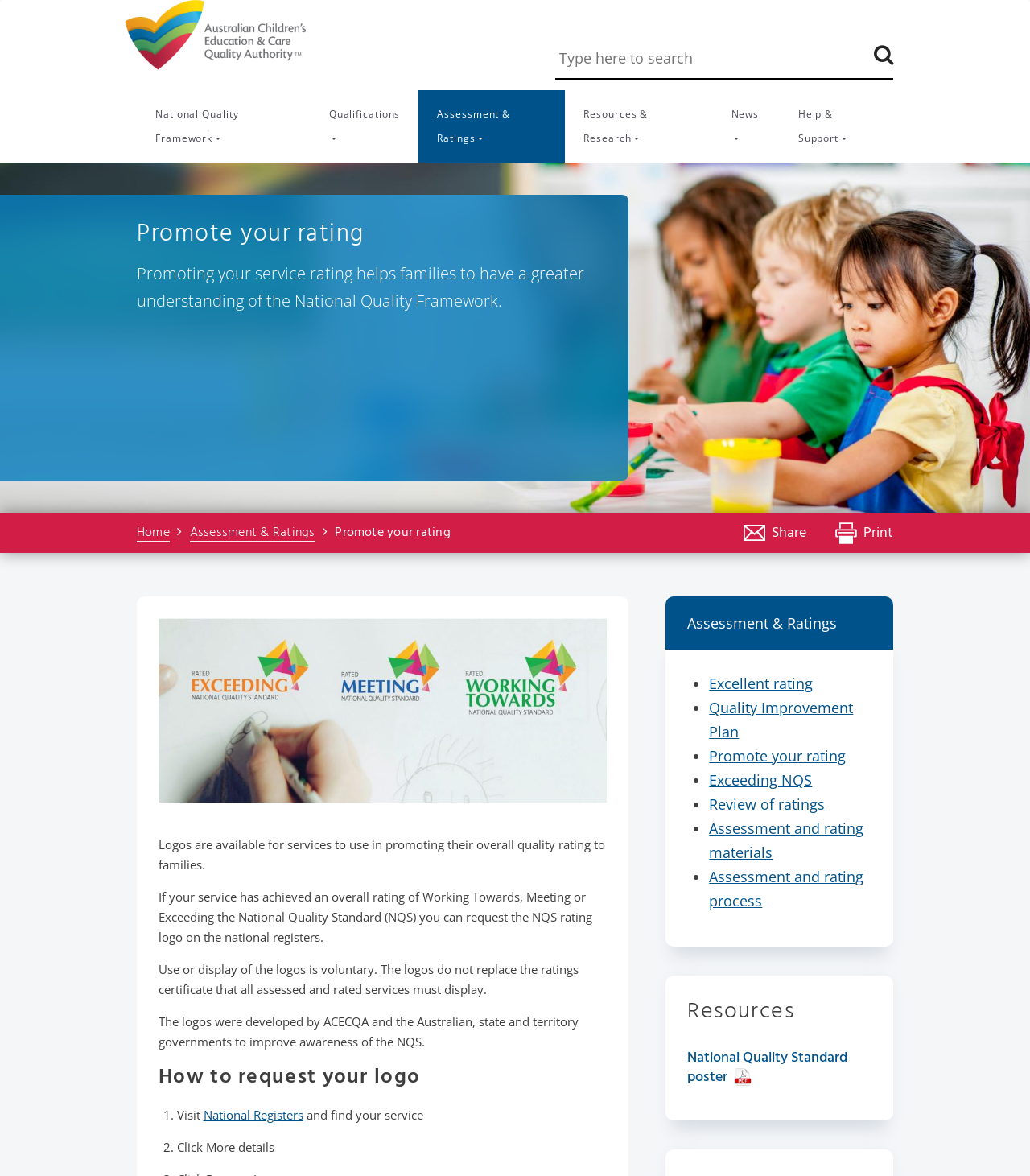Locate the bounding box coordinates of the item that should be clicked to fulfill the instruction: "Visit National Registers".

[0.197, 0.941, 0.294, 0.955]